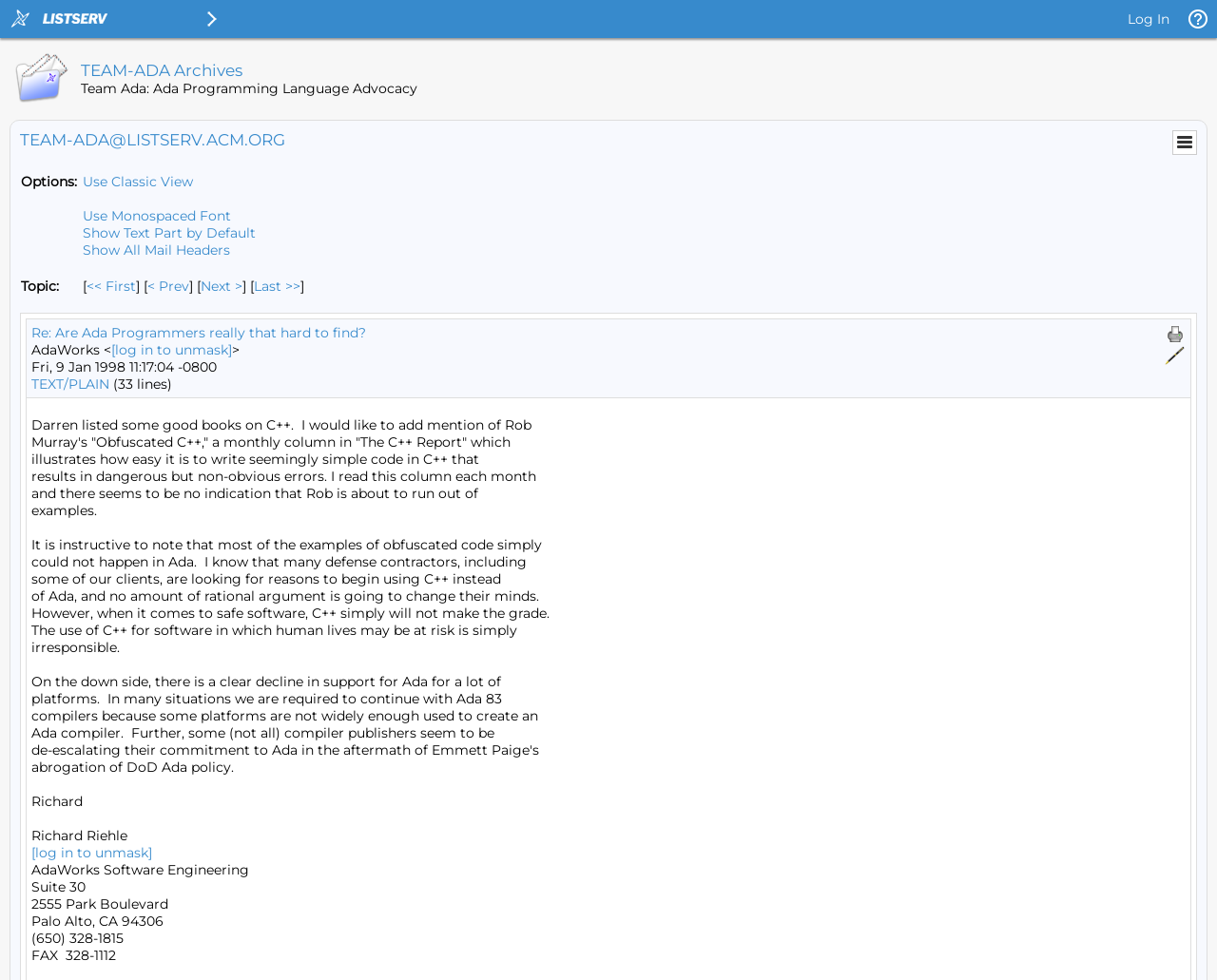Please use the details from the image to answer the following question comprehensively:
What is the format of the email message?

The format of the email message can be found in the link 'TEXT/PLAIN' which is part of the email message and indicates that the message is in plain text format.